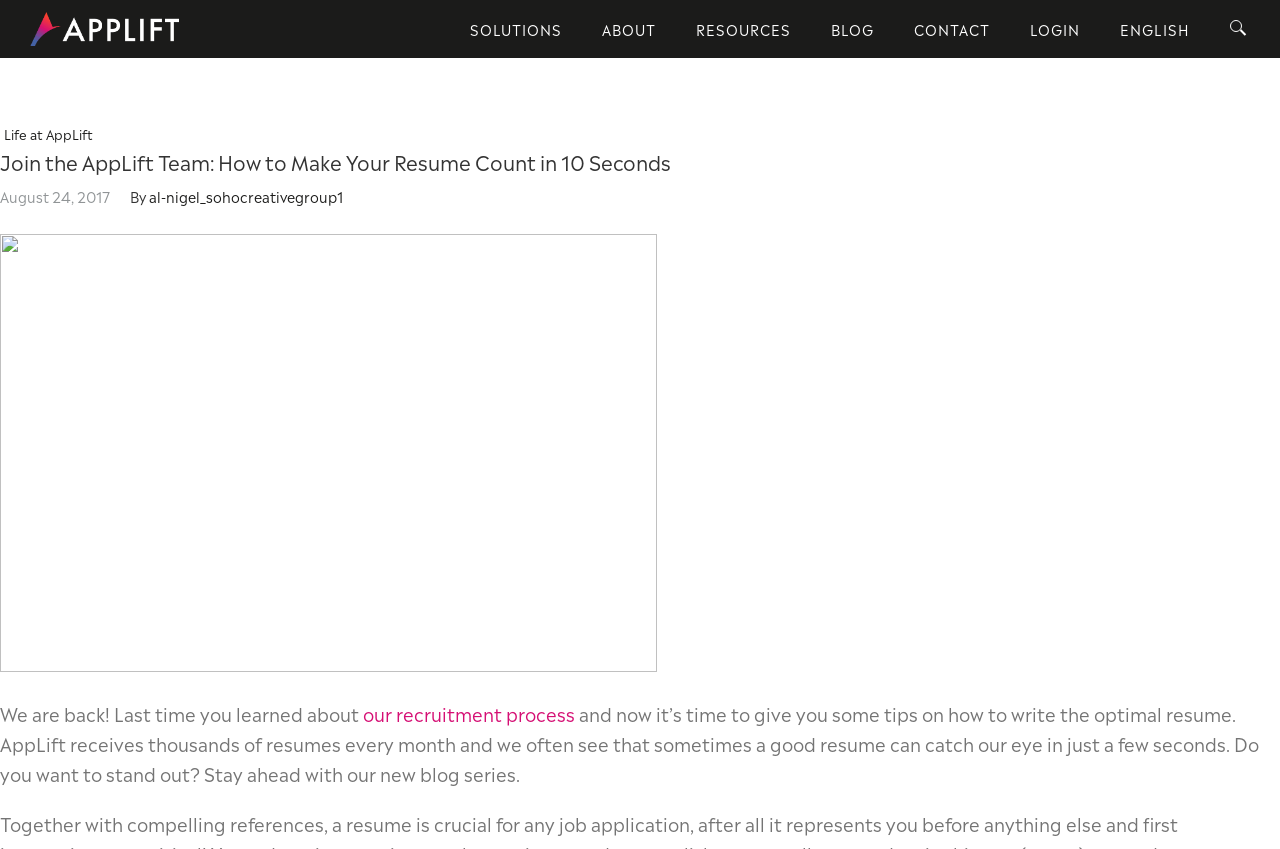How many resumes does AppLift receive per month?
Please respond to the question thoroughly and include all relevant details.

According to the text, 'AppLift receives thousands of resumes every month', indicating that the company receives a large number of resumes on a monthly basis.